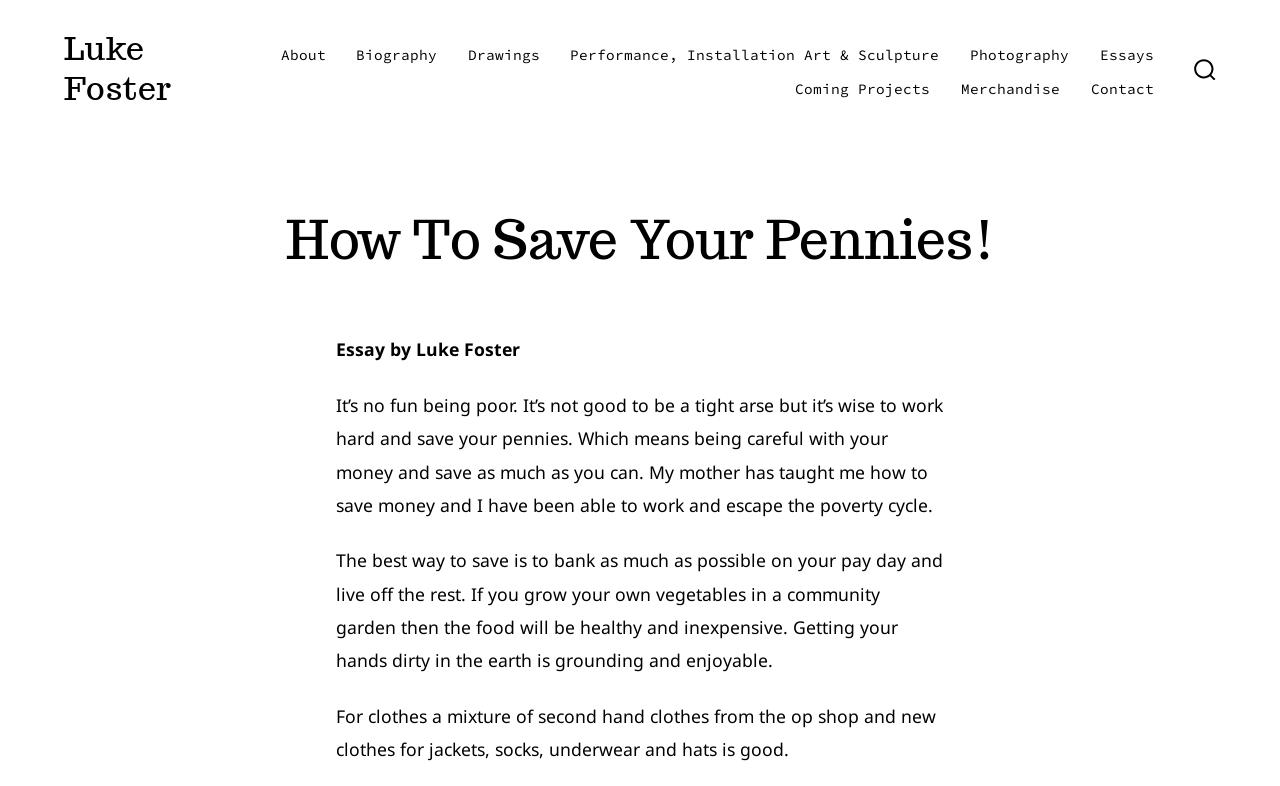Please find the bounding box coordinates (top-left x, top-left y, bottom-right x, bottom-right y) in the screenshot for the UI element described as follows: Essential Services

None